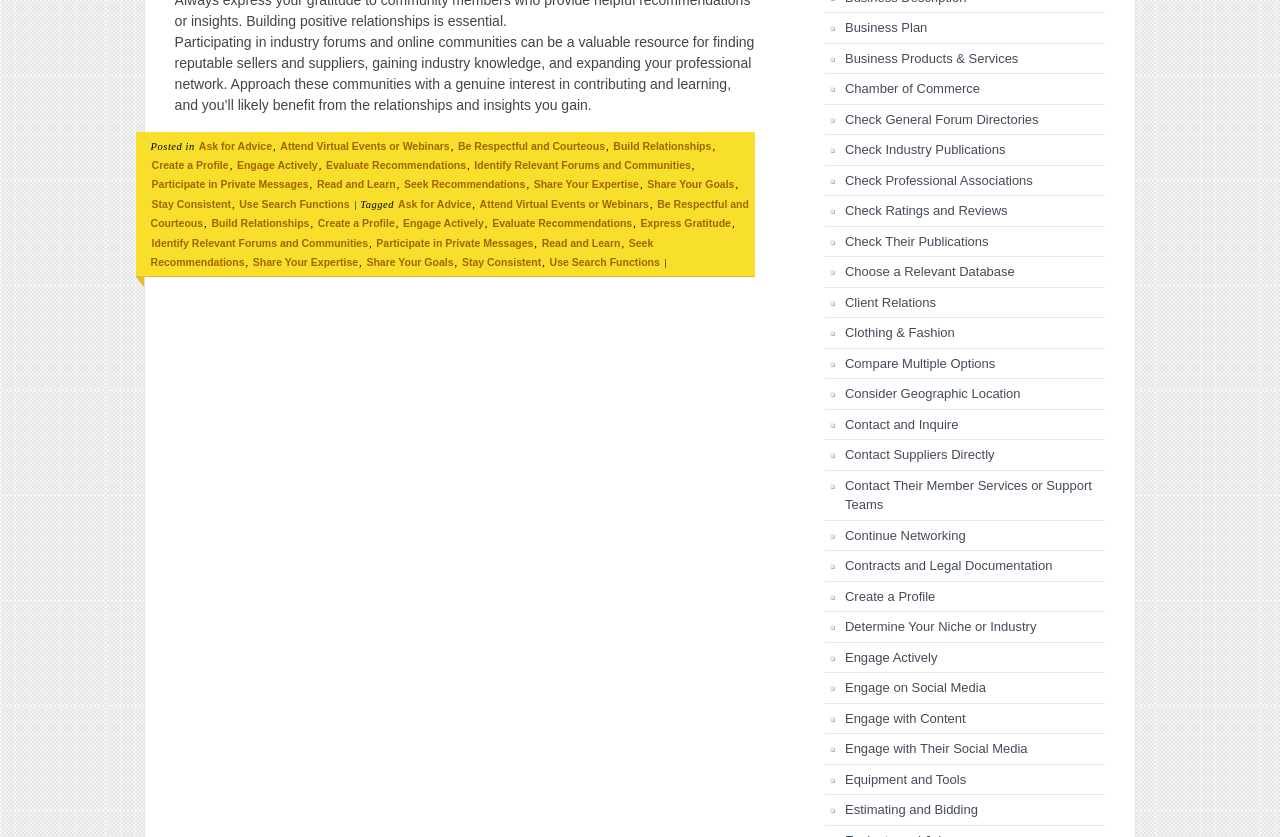Please identify the bounding box coordinates for the region that you need to click to follow this instruction: "Click on 'Attend Virtual Events or Webinars'".

[0.218, 0.167, 0.352, 0.181]